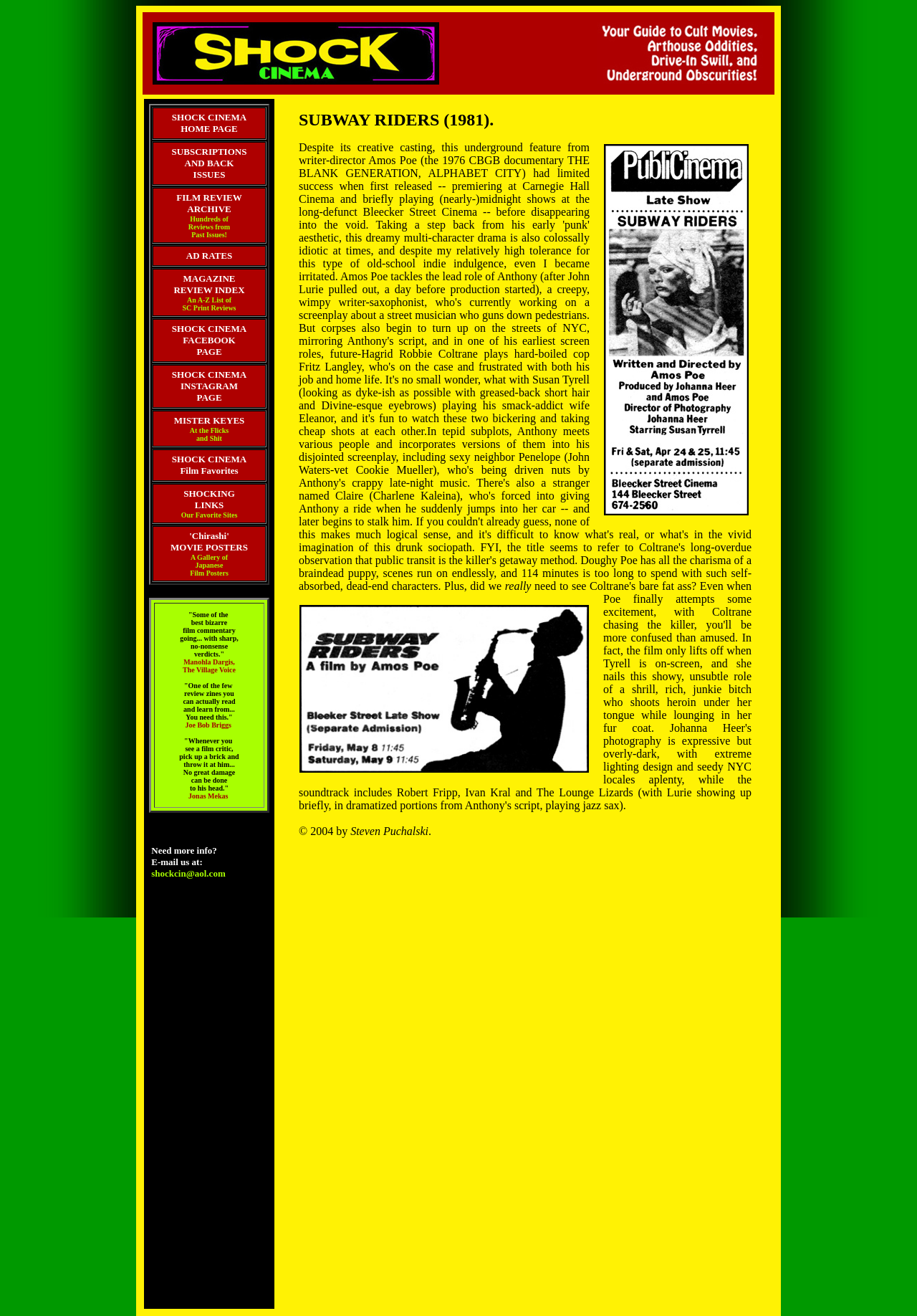Utilize the details in the image to give a detailed response to the question: What type of content is available in the 'FILM REVIEW ARCHIVE'?

The 'FILM REVIEW ARCHIVE' link suggests that it contains a collection of hundreds of film reviews from past issues of SHOCK CINEMA, allowing users to access and read reviews of various films.